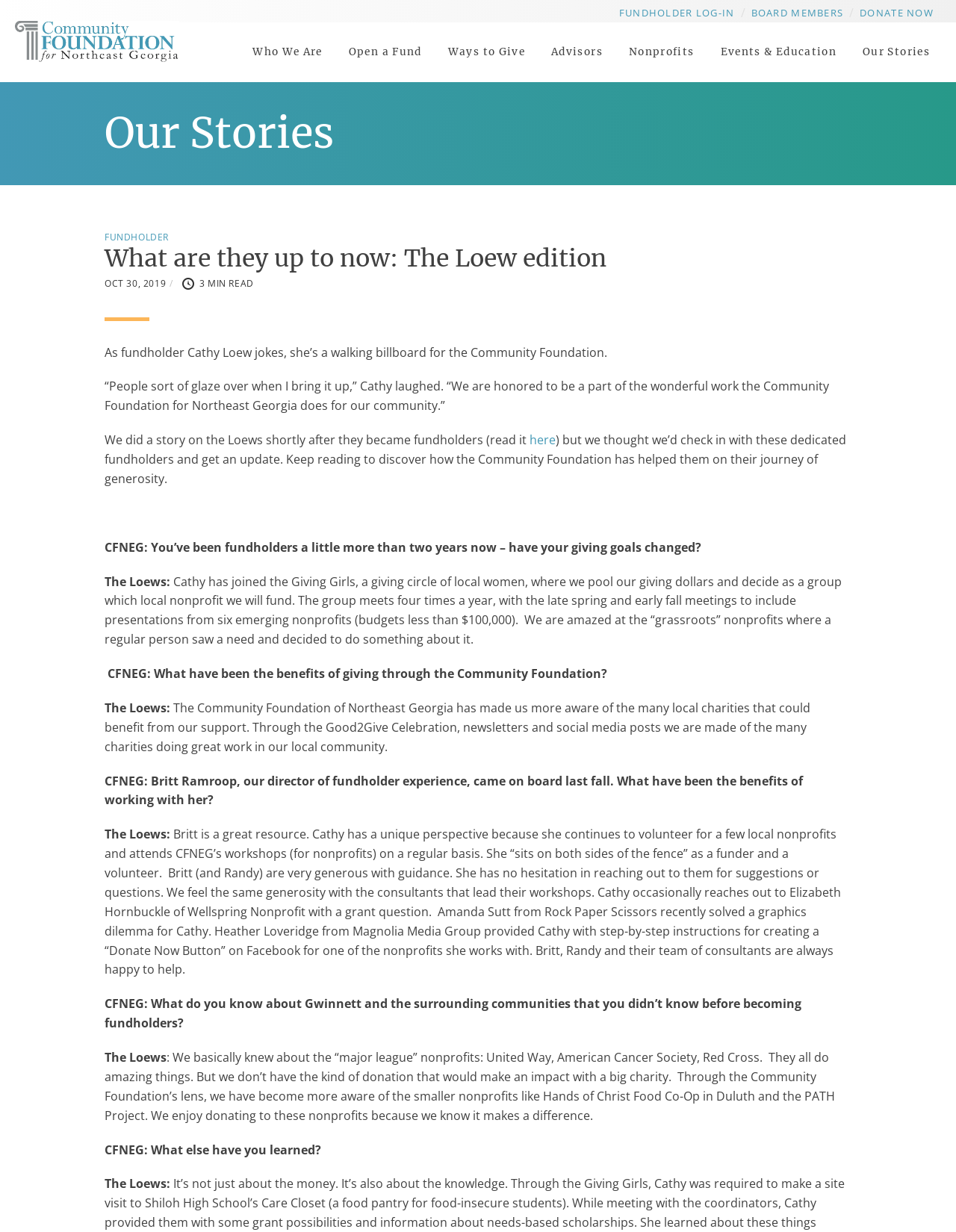Analyze the image and give a detailed response to the question:
What type of nonprofits does the Community Foundation support?

The webpage mentions that the Community Foundation supports local charities, including smaller nonprofits like Hands of Christ Food Co-Op in Duluth and the PATH Project, indicating that the foundation's focus is on supporting local community-based organizations.